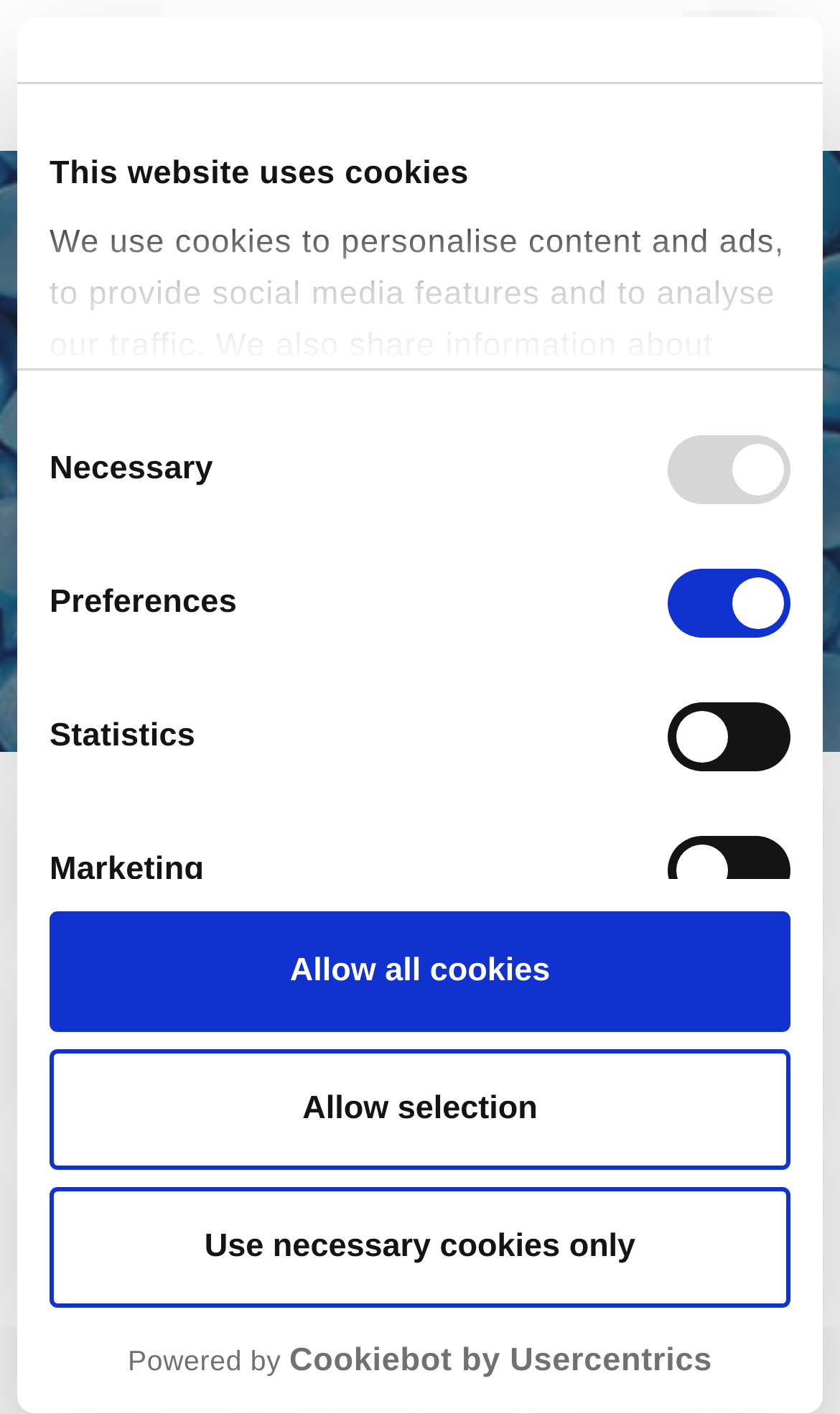Determine the bounding box coordinates of the section I need to click to execute the following instruction: "Open the menu". Provide the coordinates as four float numbers between 0 and 1, i.e., [left, top, right, bottom].

[0.813, 0.008, 0.923, 0.099]